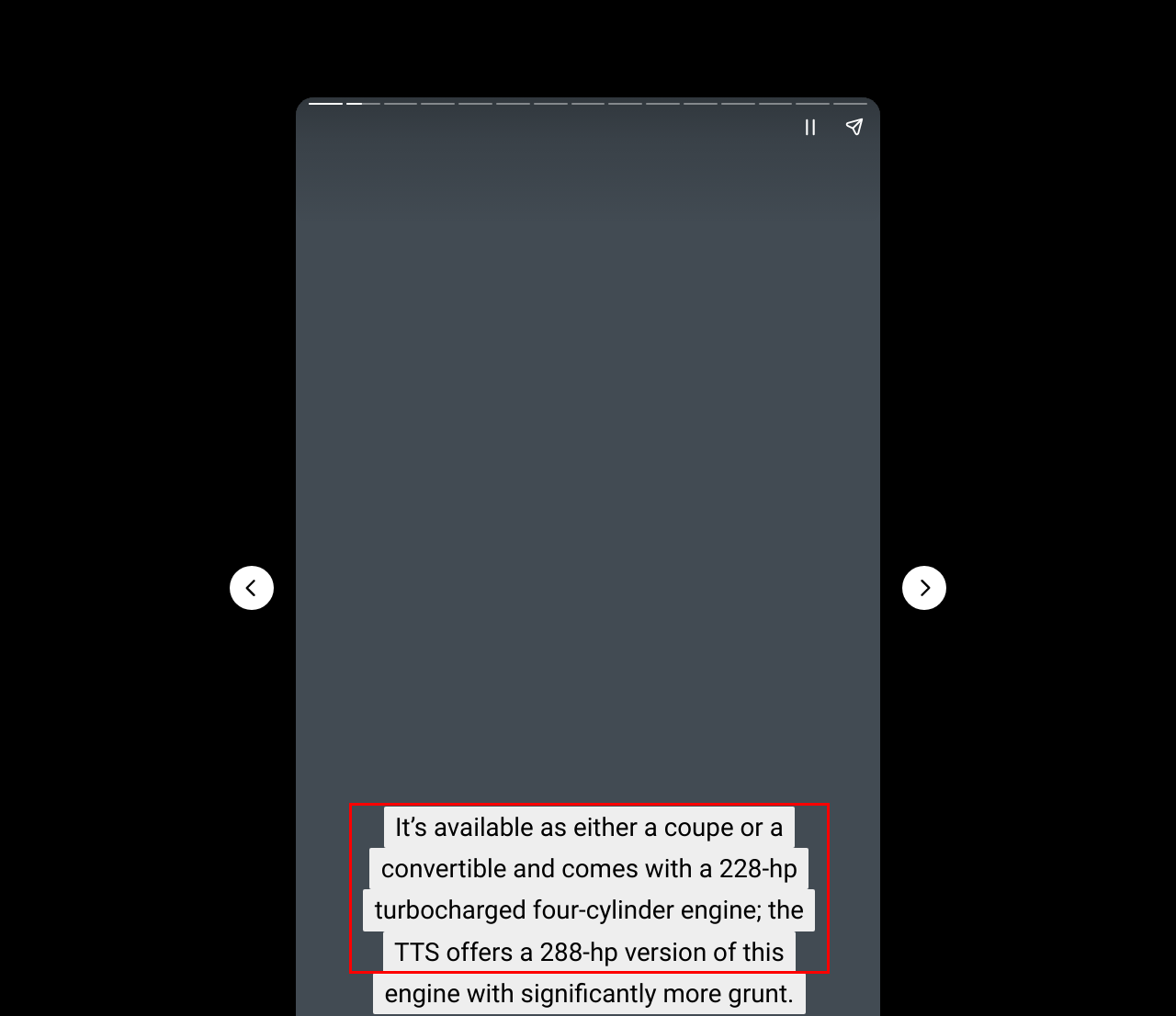Perform OCR on the text inside the red-bordered box in the provided screenshot and output the content.

The current generation of the TT has been around for a while, but it remains eye-catching and fun to drive. What it isn’t is a thrill machine for two.